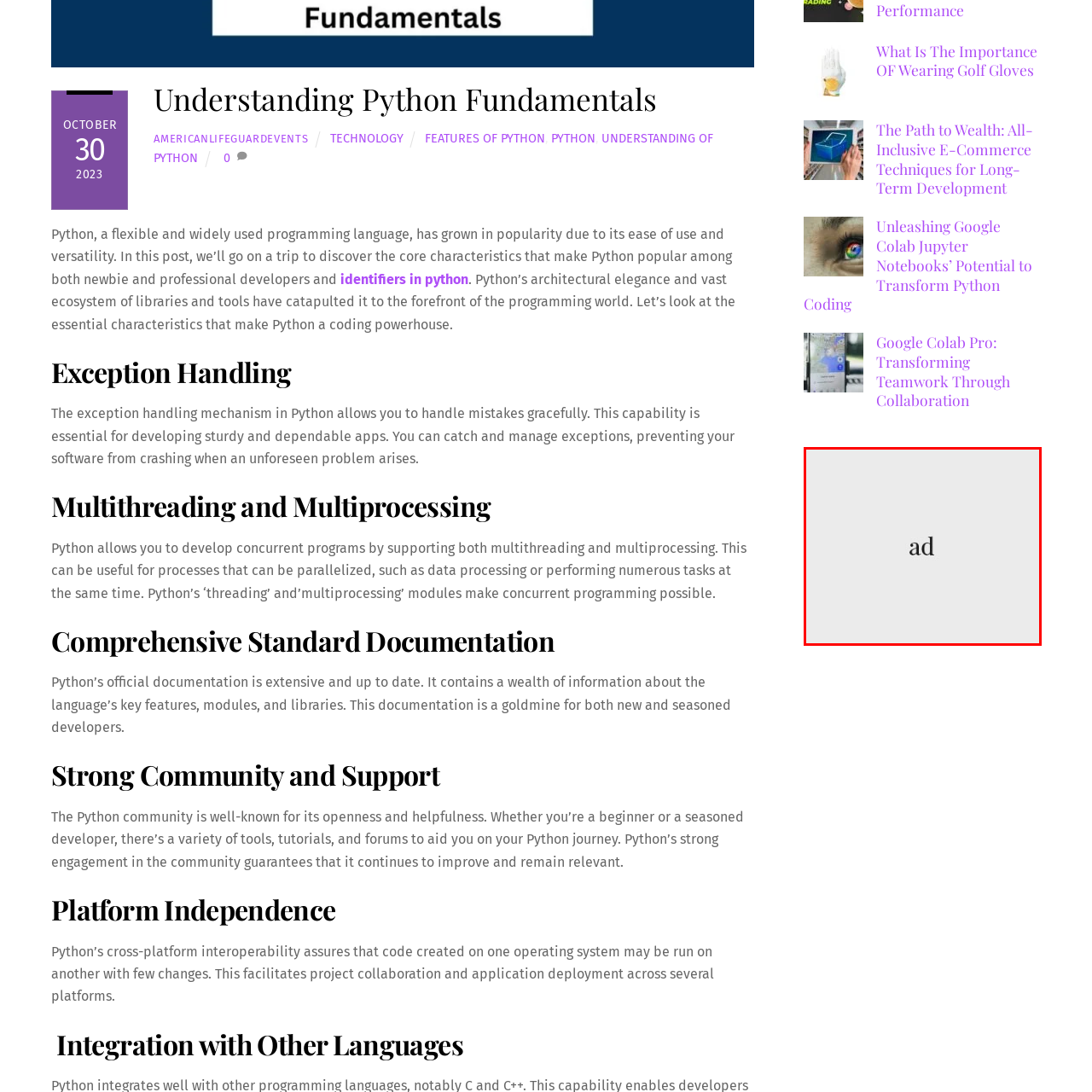Look closely at the part of the image inside the red bounding box, then respond in a word or phrase: What type of community is the webpage suitable for?

Tech and programming